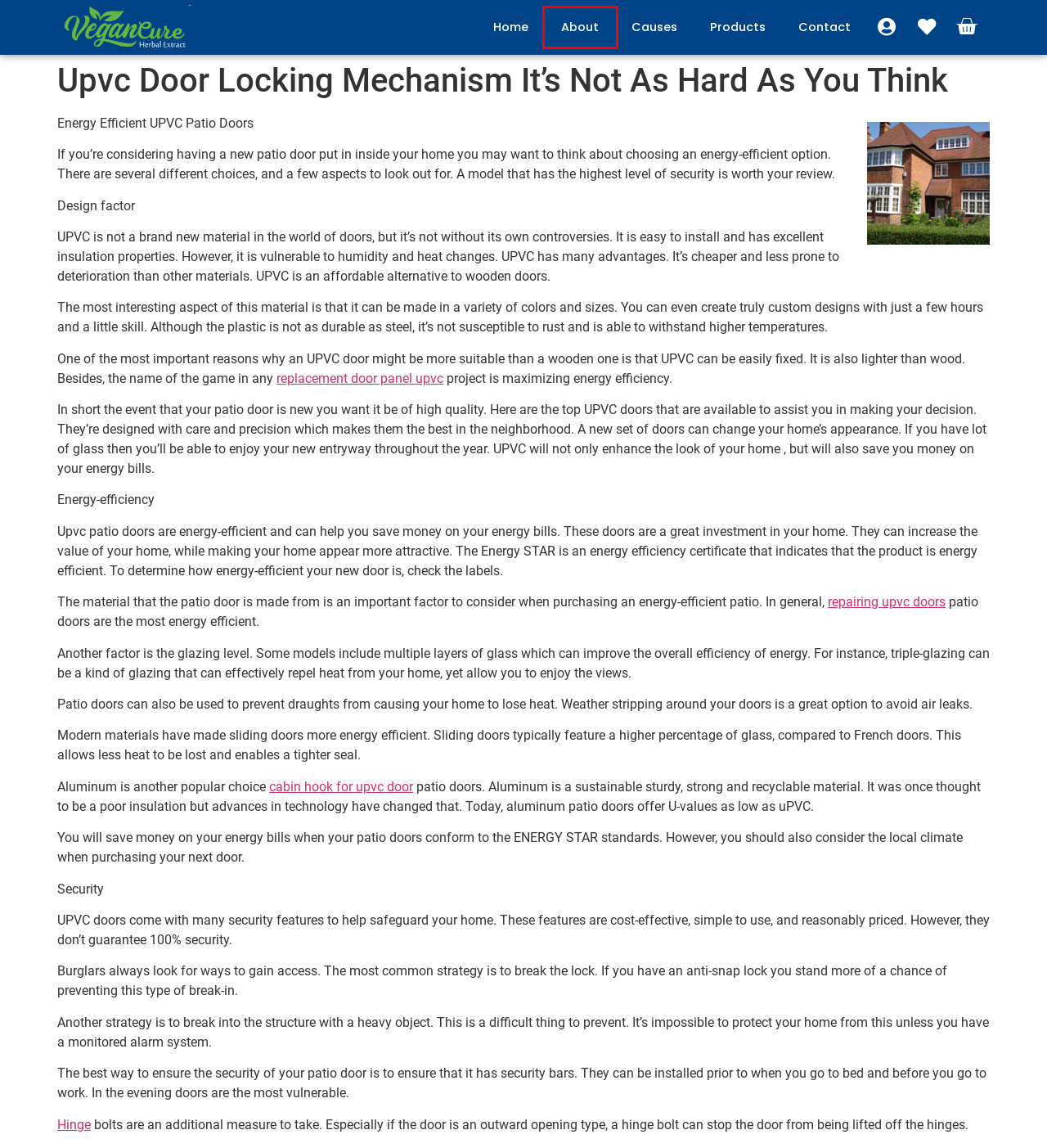Observe the screenshot of a webpage with a red bounding box around an element. Identify the webpage description that best fits the new page after the element inside the bounding box is clicked. The candidates are:
A. window repair near Solihull | double glazing repairs | upvc repairs
B. Double Glazing Repairs near Maldon | Window Repair Maldon
C. Contact – Vegancure
D. Causes – Vegancure
E. Double Glazing Repairs near Tottenham | Window Repair Tottenham
F. About – Vegancure
G. Double Glazing Repairs near Harrow | Window Repair Harrow
H. Products – Vegancure

F